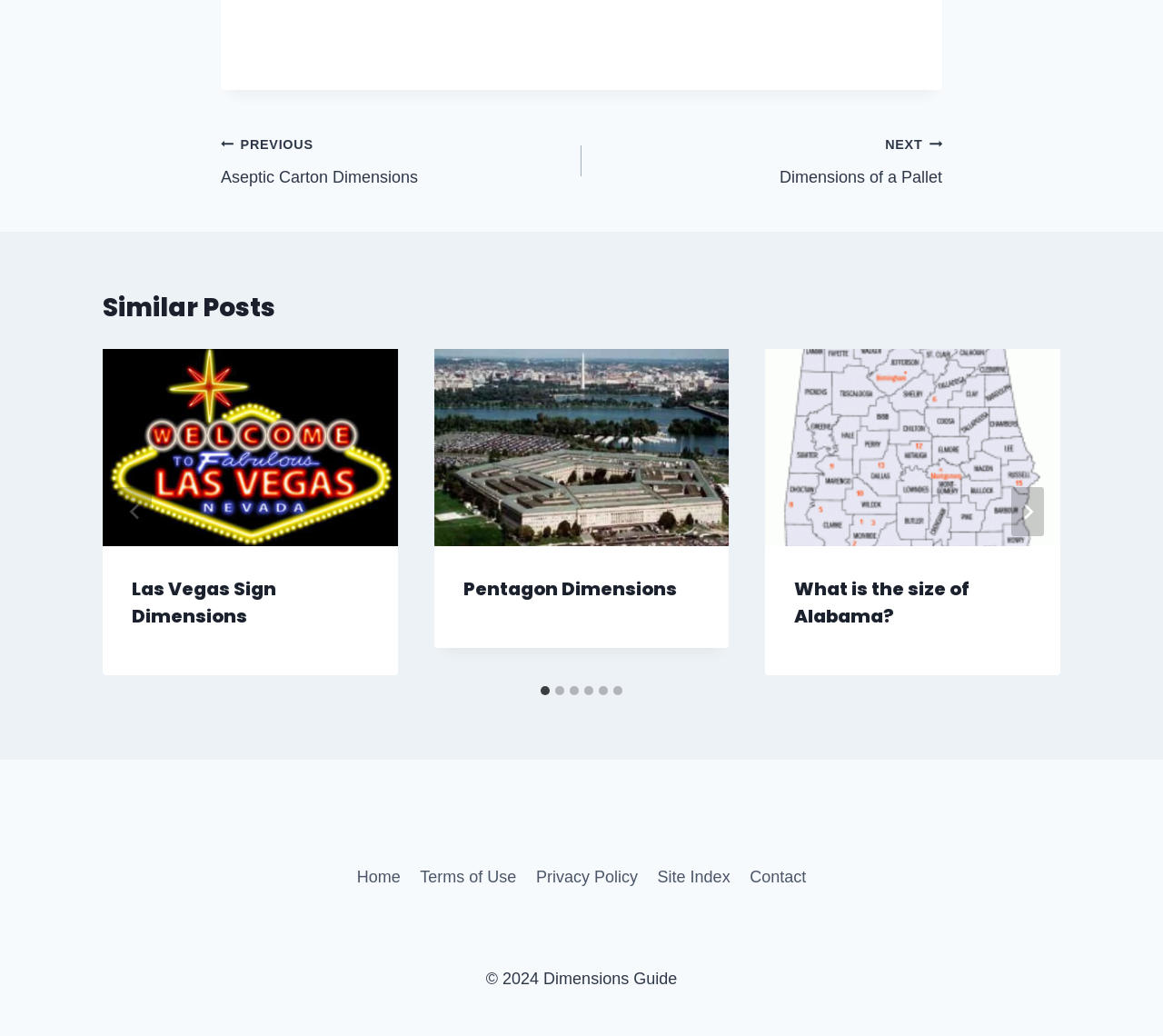What is the purpose of the 'Posts' navigation?
Look at the screenshot and provide an in-depth answer.

The 'Posts' navigation is located at the top of the webpage and contains links to previous and next posts, indicating that it is used for post navigation.